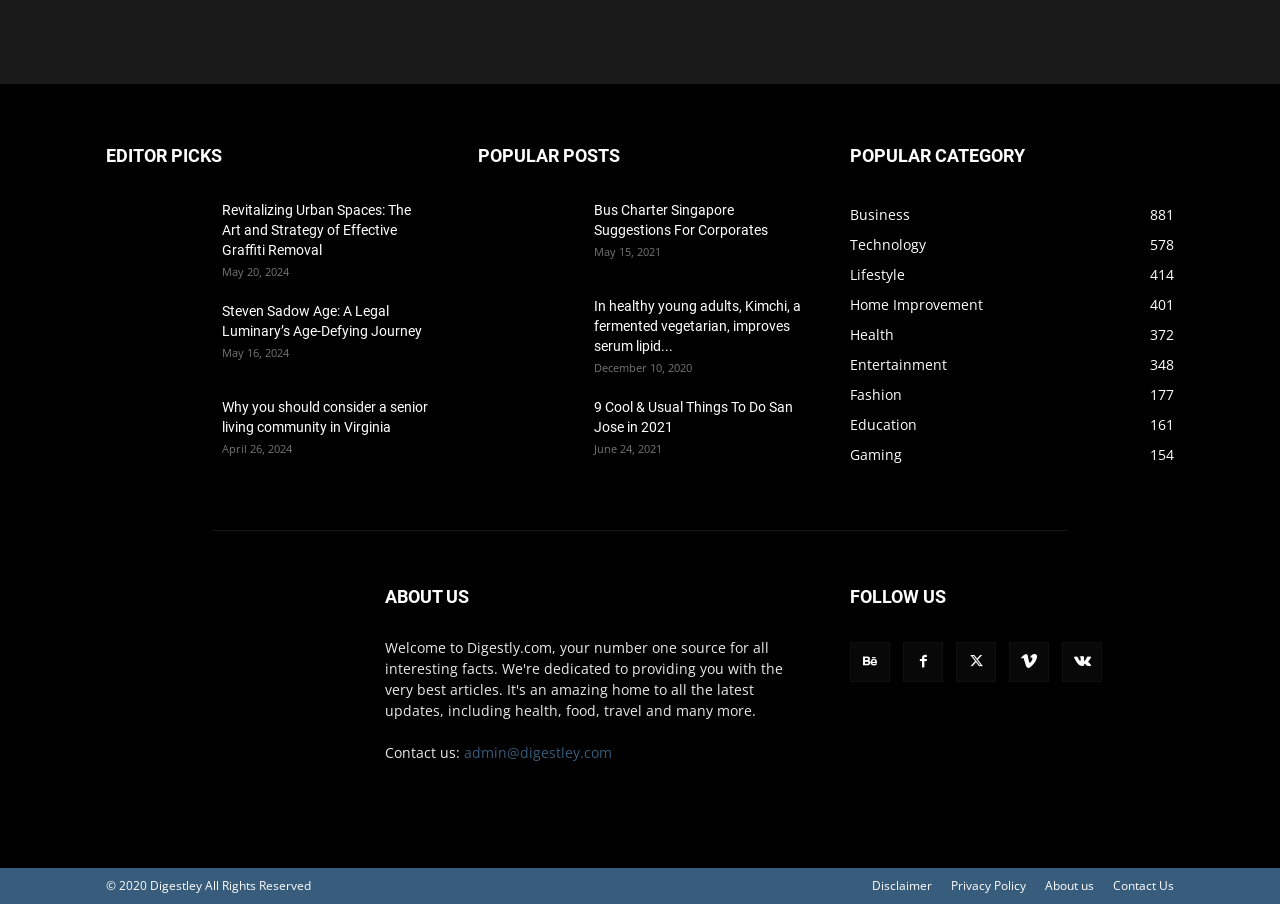Please find the bounding box coordinates of the clickable region needed to complete the following instruction: "View 'Business 881' category". The bounding box coordinates must consist of four float numbers between 0 and 1, i.e., [left, top, right, bottom].

[0.664, 0.226, 0.711, 0.247]